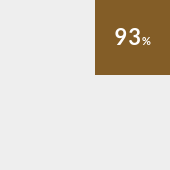What does the percentage likely represent?
Answer the question with a thorough and detailed explanation.

The caption suggests that the percentage '93%' likely represents a rating or score, possibly in the context of a product review, indicating a strong positive evaluation.